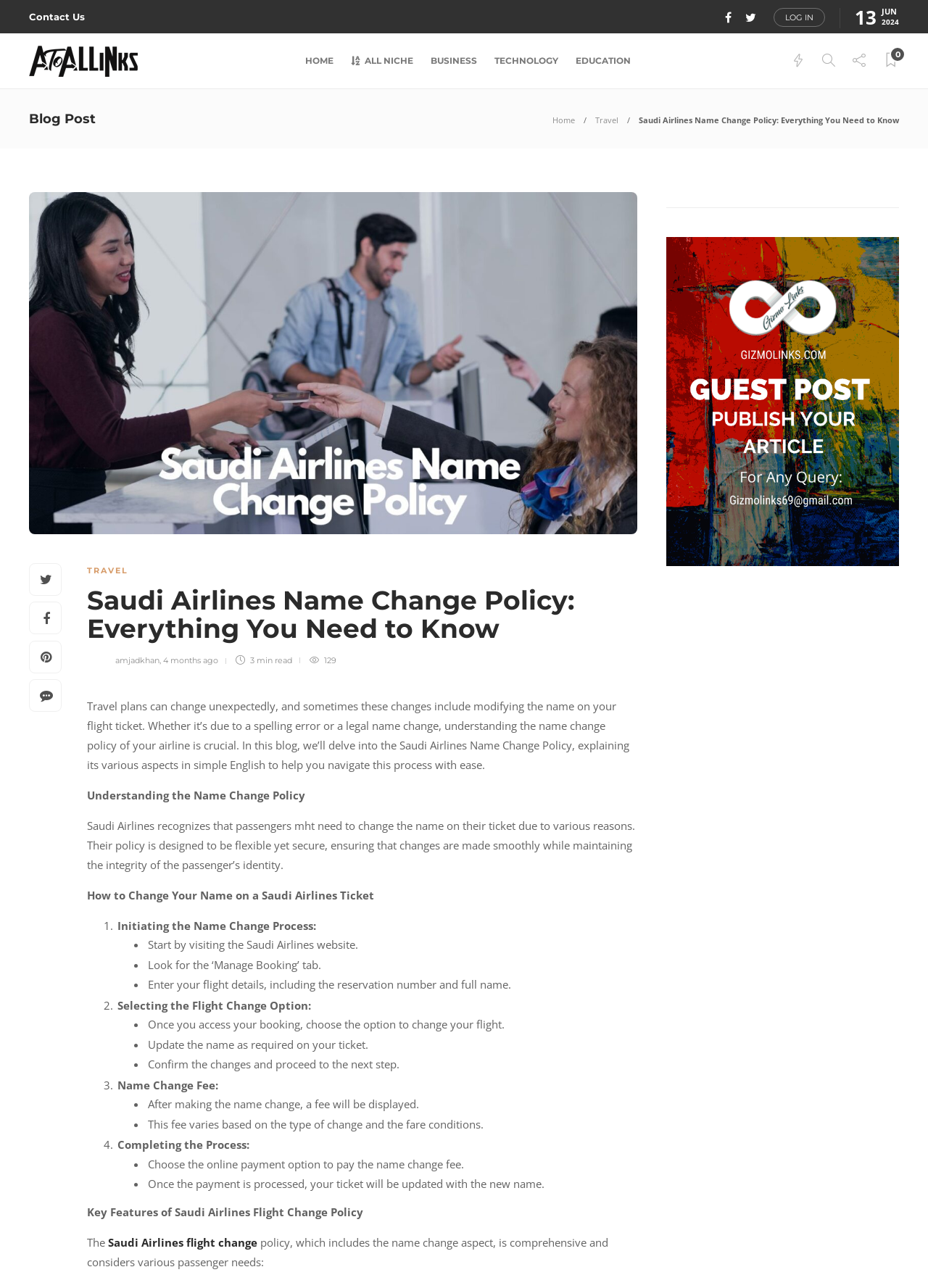What happens after paying the name change fee?
Can you give a detailed and elaborate answer to the question?

The blog post states that after paying the name change fee, the ticket will be updated with the new name, indicating that the payment process triggers an update to the ticket.